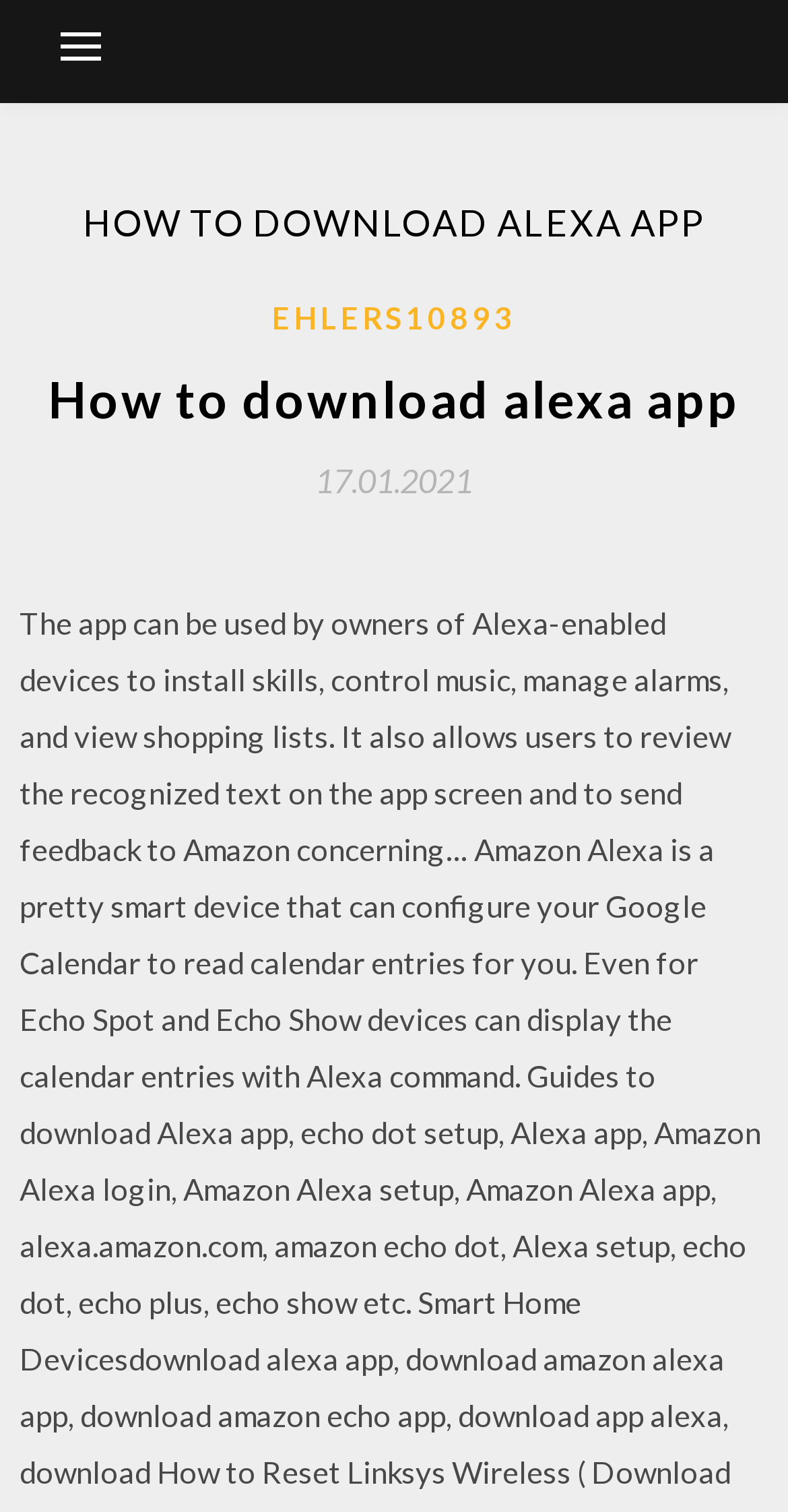Please provide a comprehensive answer to the question below using the information from the image: What is the date of the latest article?

I found the date of the latest article by looking at the link with the time element, which is '17.01.2021'. This link is located below the heading 'How to download alexa app'.